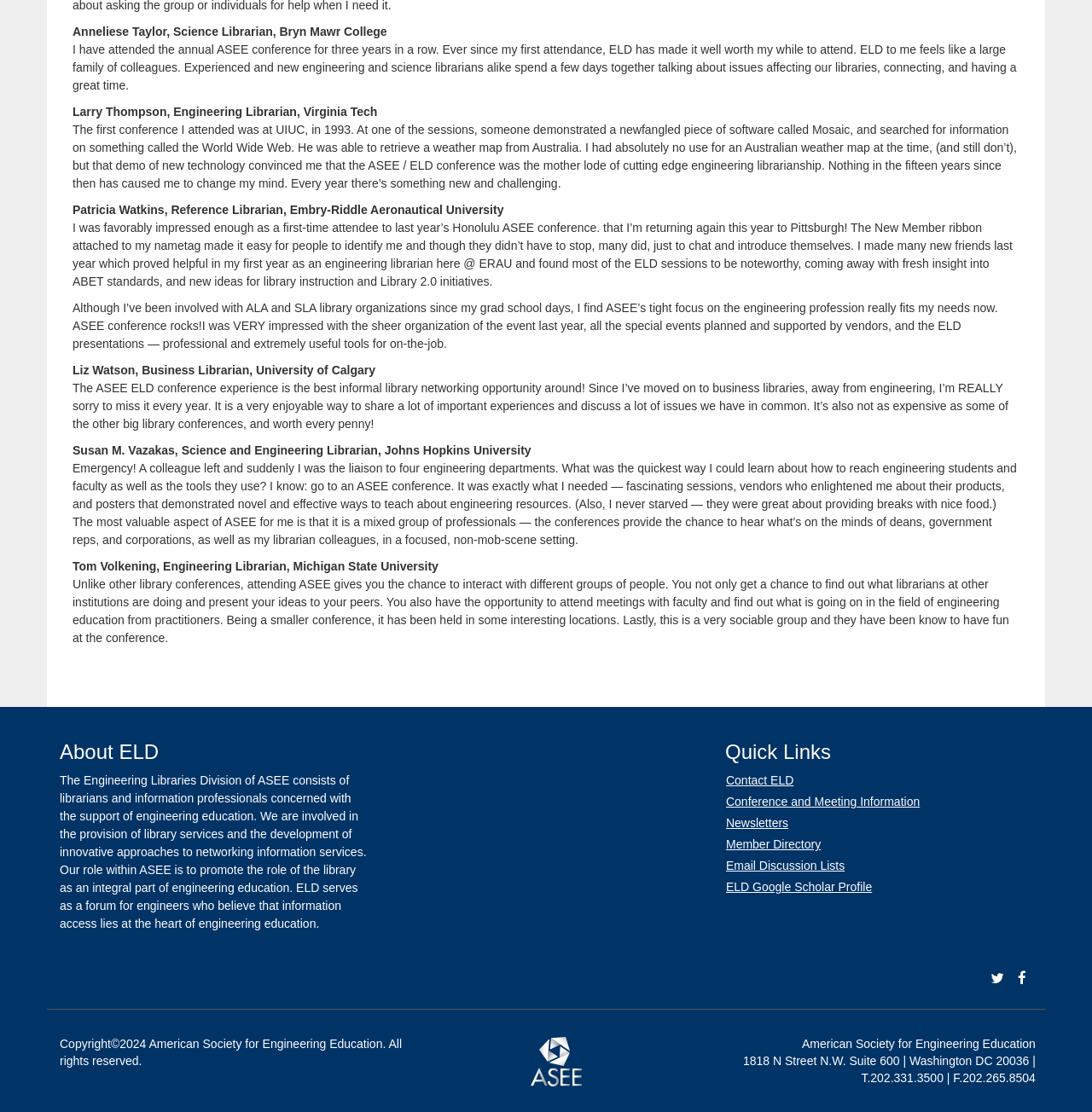Determine the bounding box coordinates of the clickable region to follow the instruction: "Click on the right arrow".

[0.927, 0.87, 0.945, 0.888]